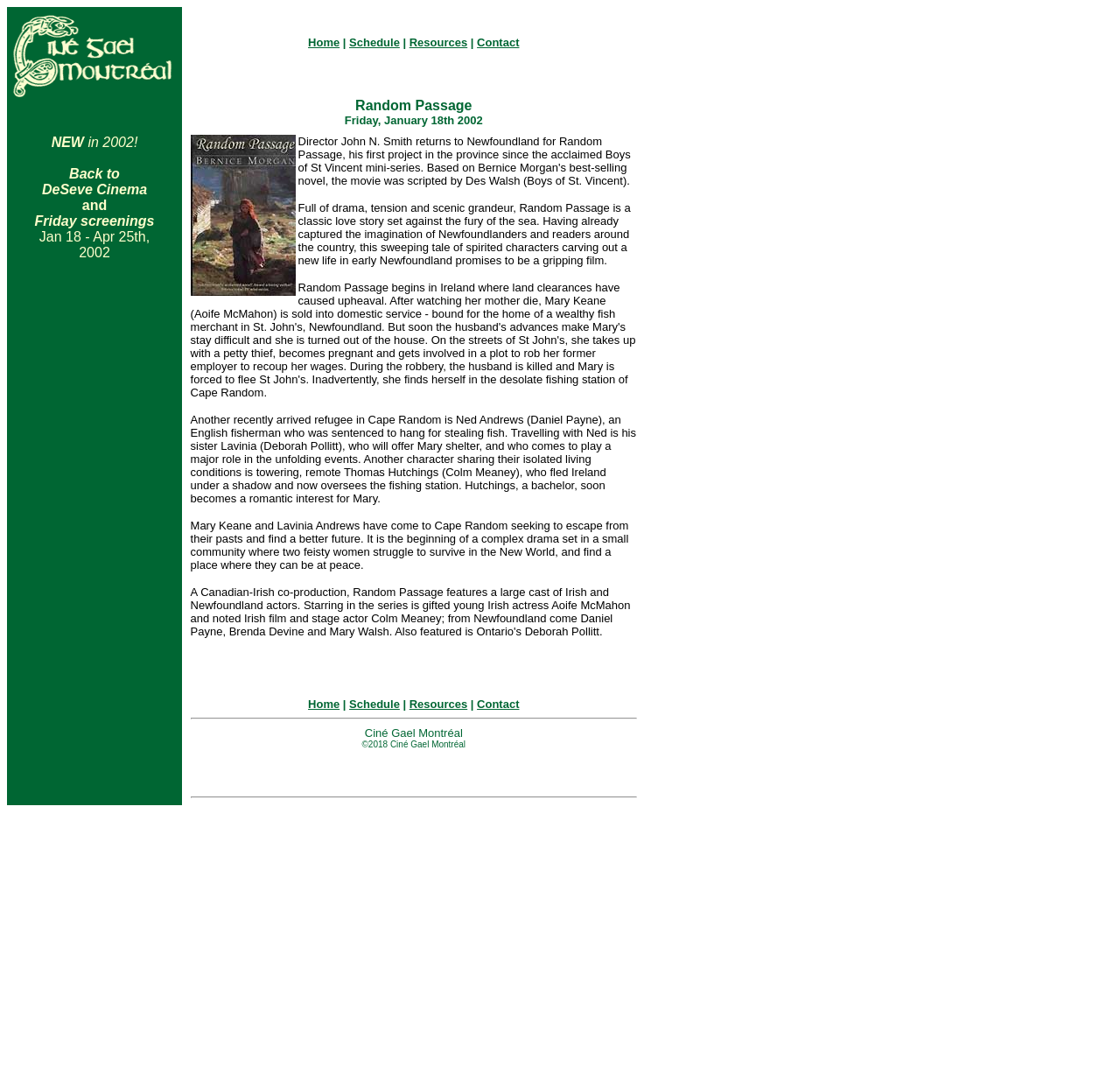Please locate the bounding box coordinates of the element's region that needs to be clicked to follow the instruction: "Click on the Schedule link". The bounding box coordinates should be provided as four float numbers between 0 and 1, i.e., [left, top, right, bottom].

[0.312, 0.033, 0.357, 0.045]